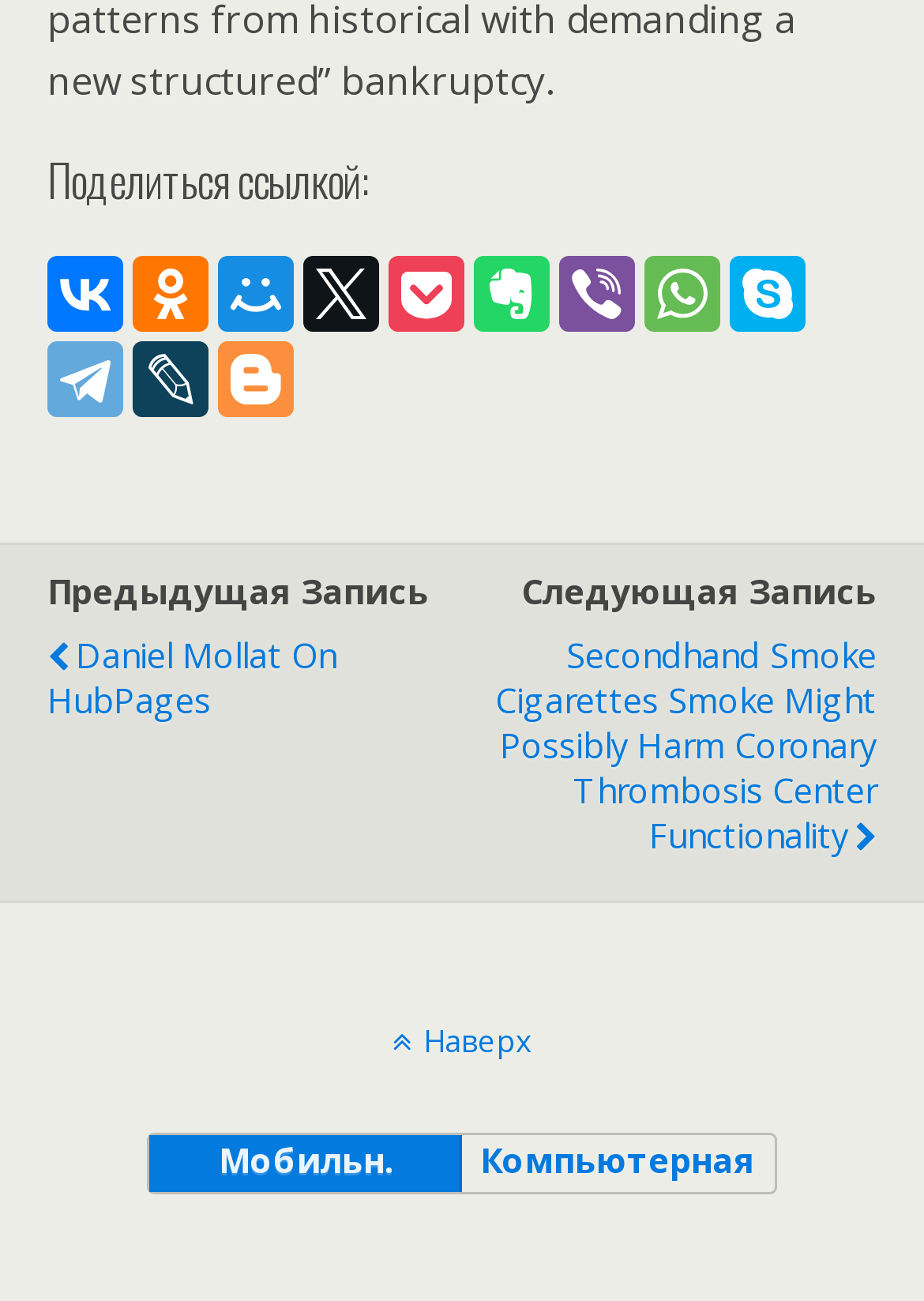Specify the bounding box coordinates of the area to click in order to follow the given instruction: "Scroll to top."

[0.0, 0.783, 1.0, 0.816]